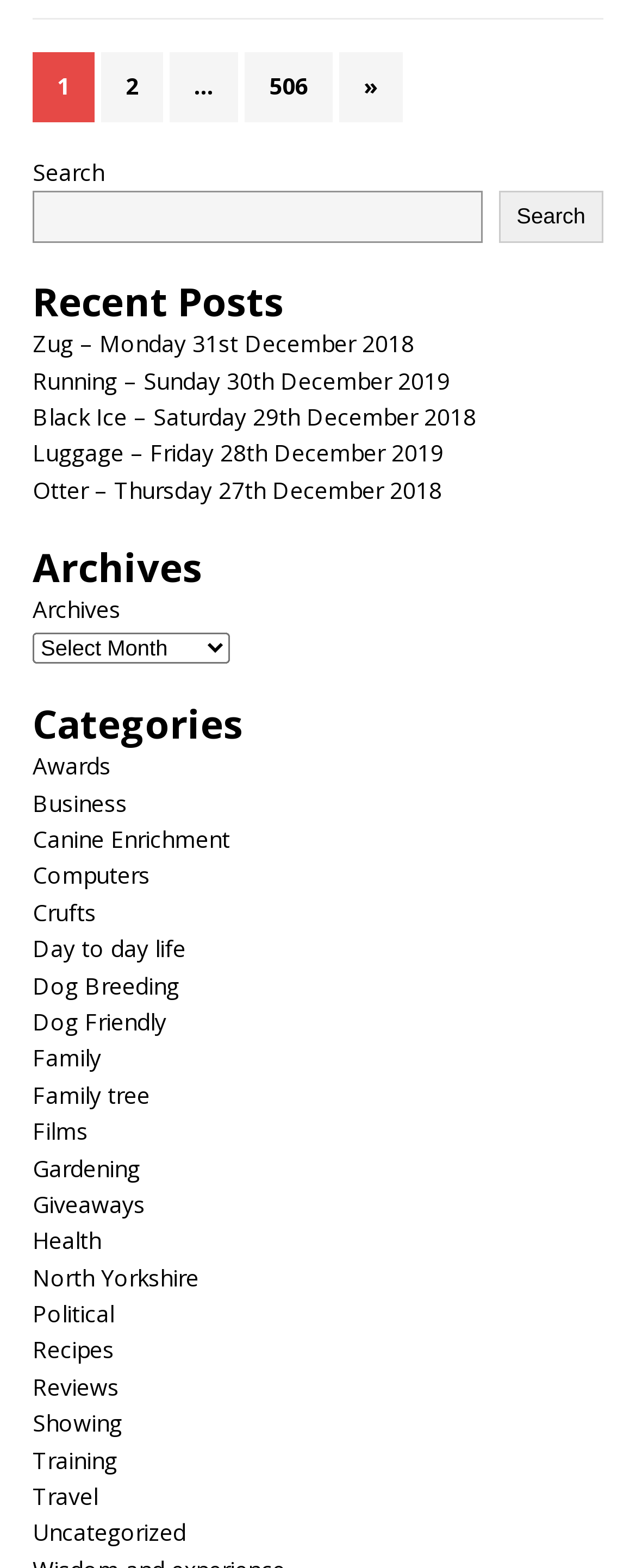Pinpoint the bounding box coordinates of the clickable area needed to execute the instruction: "Go to page 2". The coordinates should be specified as four float numbers between 0 and 1, i.e., [left, top, right, bottom].

[0.159, 0.033, 0.256, 0.078]